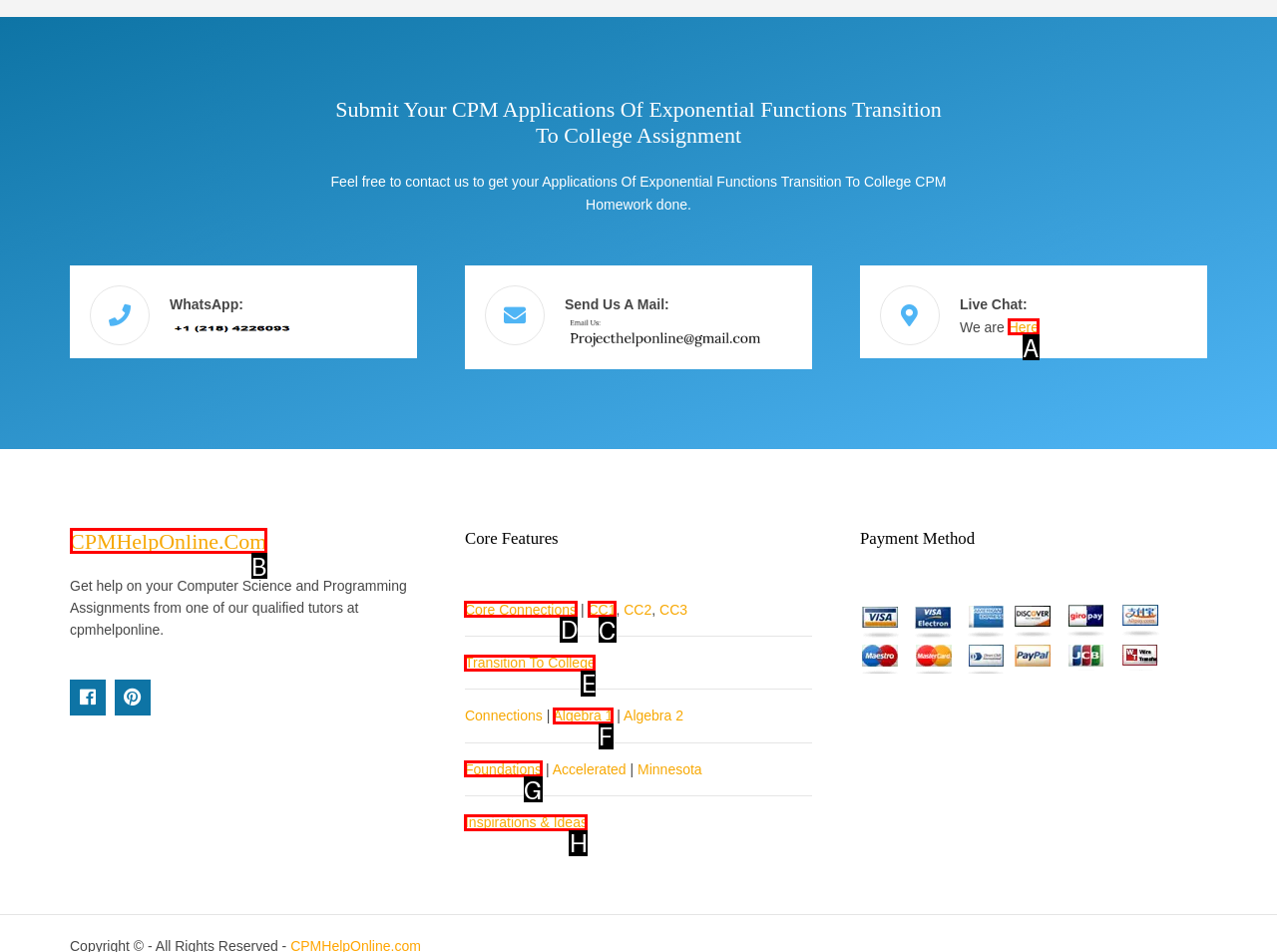Based on the task: Learn about Core Connections, which UI element should be clicked? Answer with the letter that corresponds to the correct option from the choices given.

D